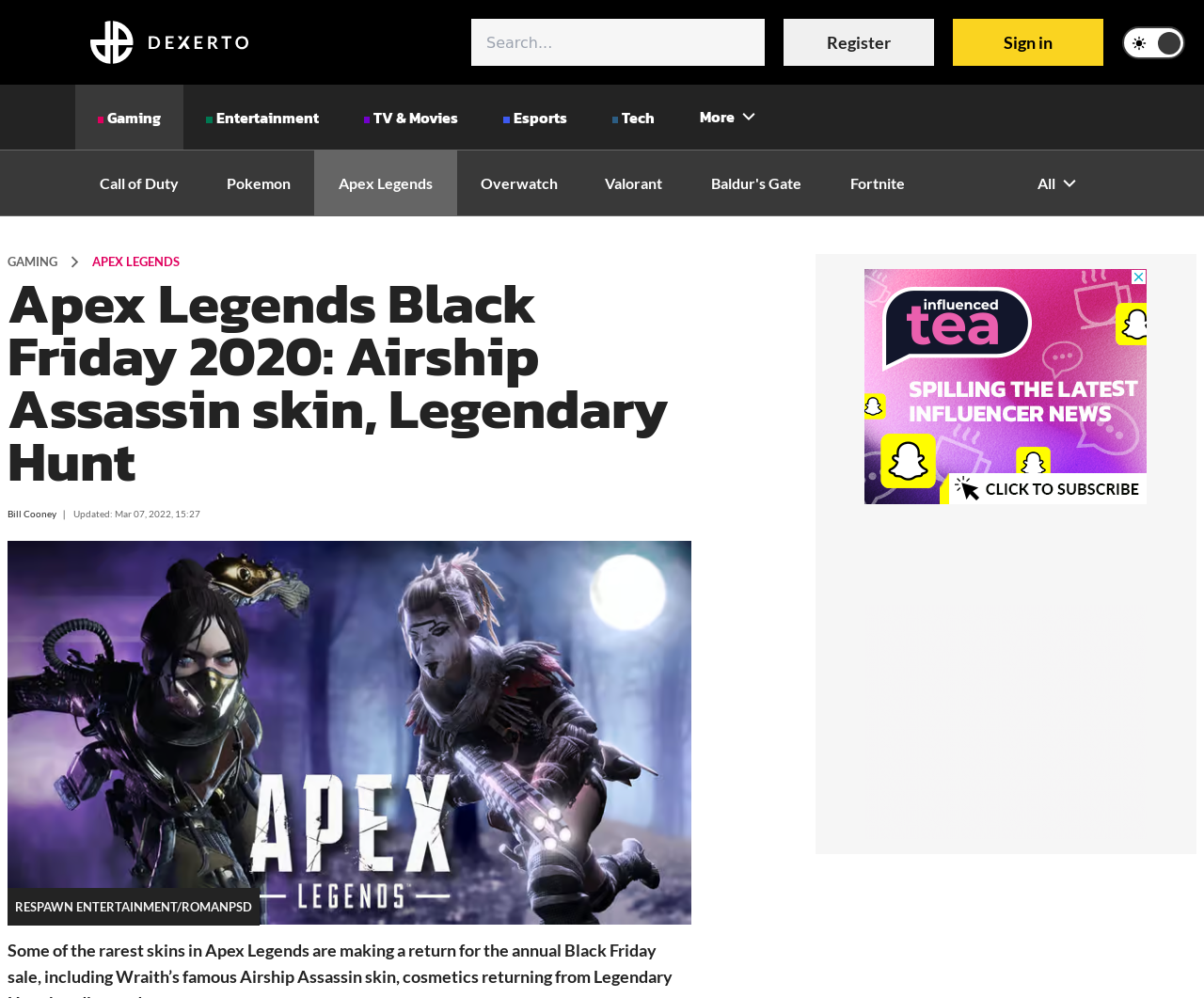Provide the bounding box coordinates for the area that should be clicked to complete the instruction: "Search for something".

[0.391, 0.019, 0.635, 0.066]